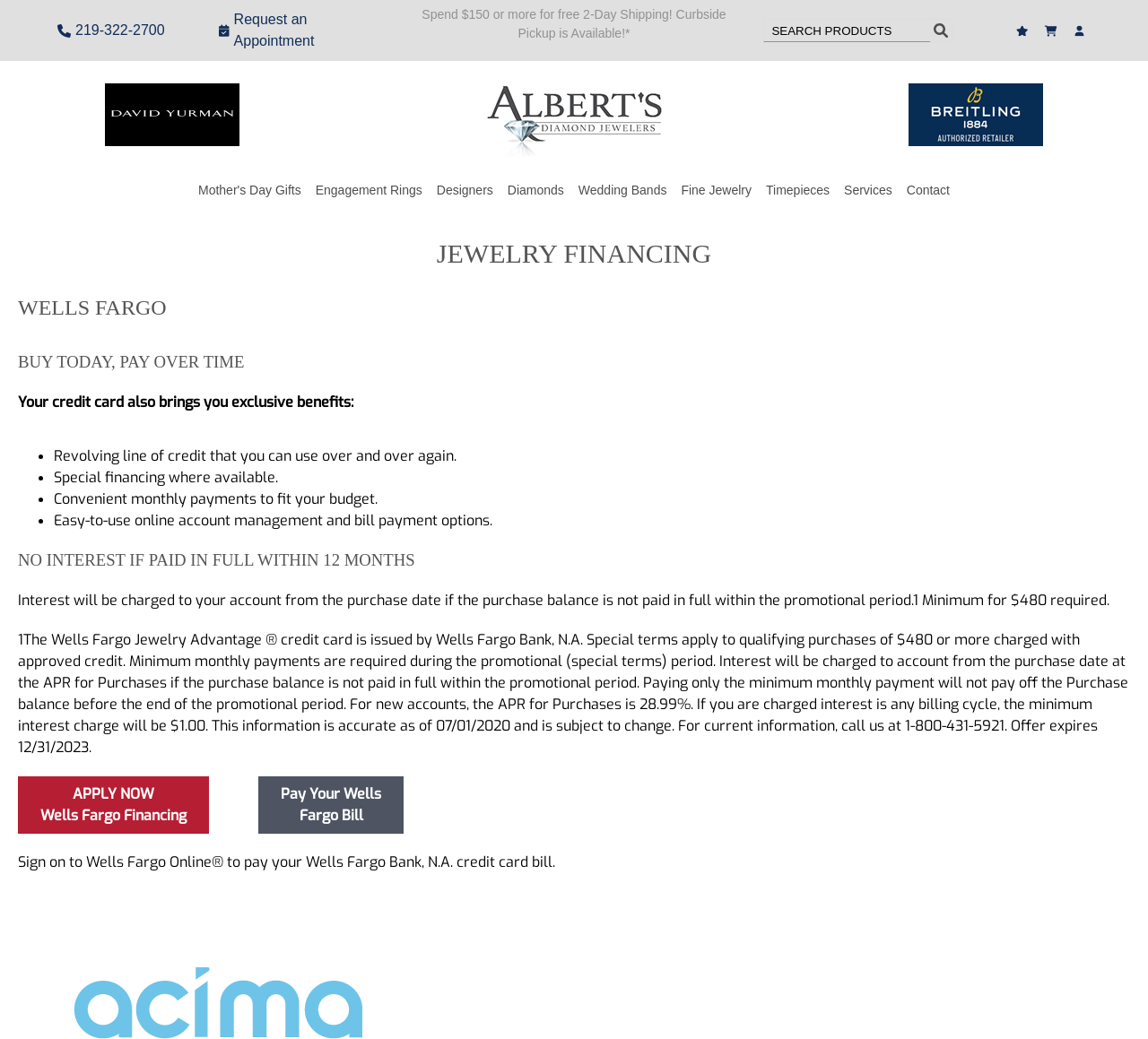Find and specify the bounding box coordinates that correspond to the clickable region for the instruction: "Request an appointment".

[0.17, 0.0, 0.35, 0.059]